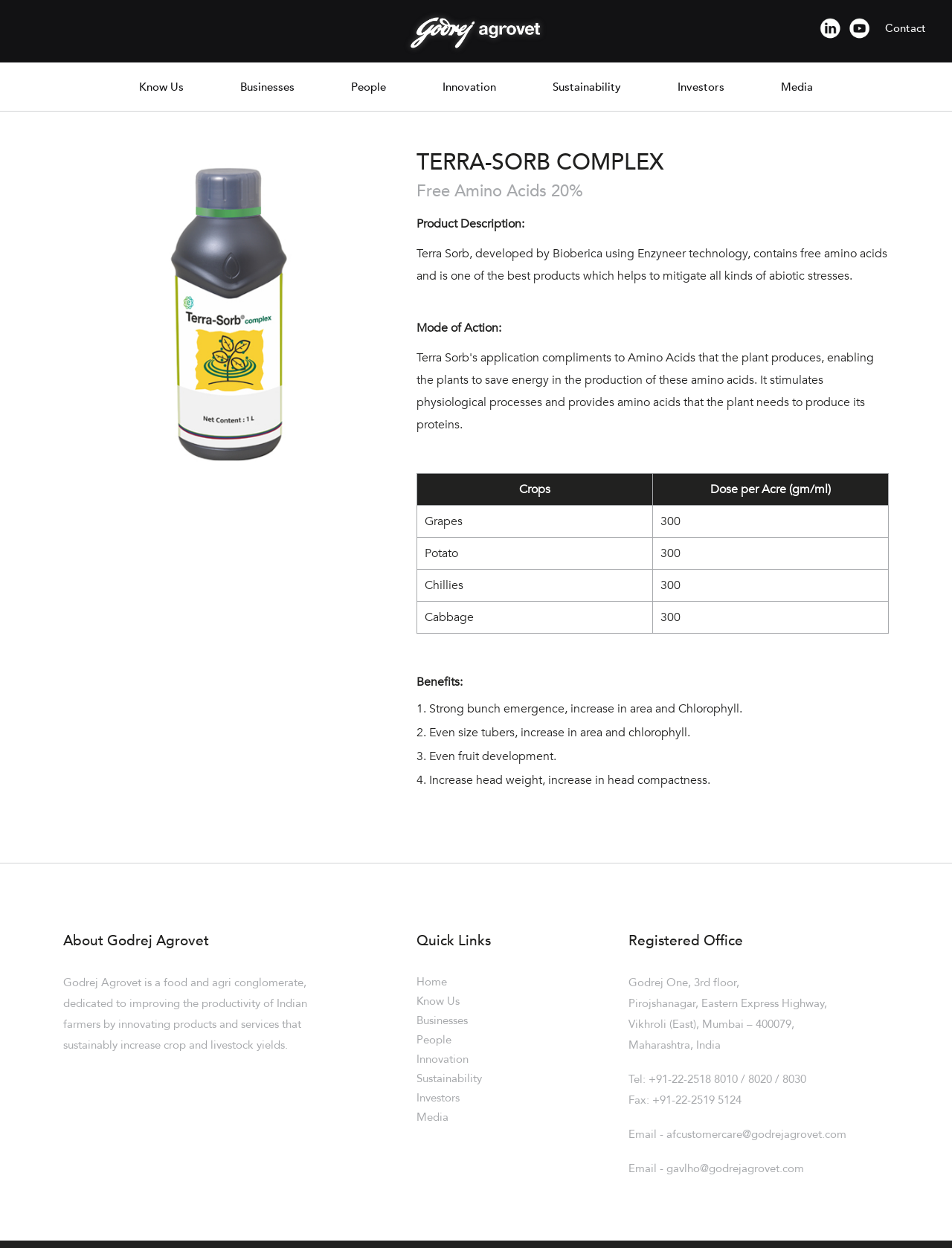Find the bounding box of the UI element described as follows: "Email - afcustomercare@godrejagrovet.com".

[0.66, 0.9, 0.889, 0.917]